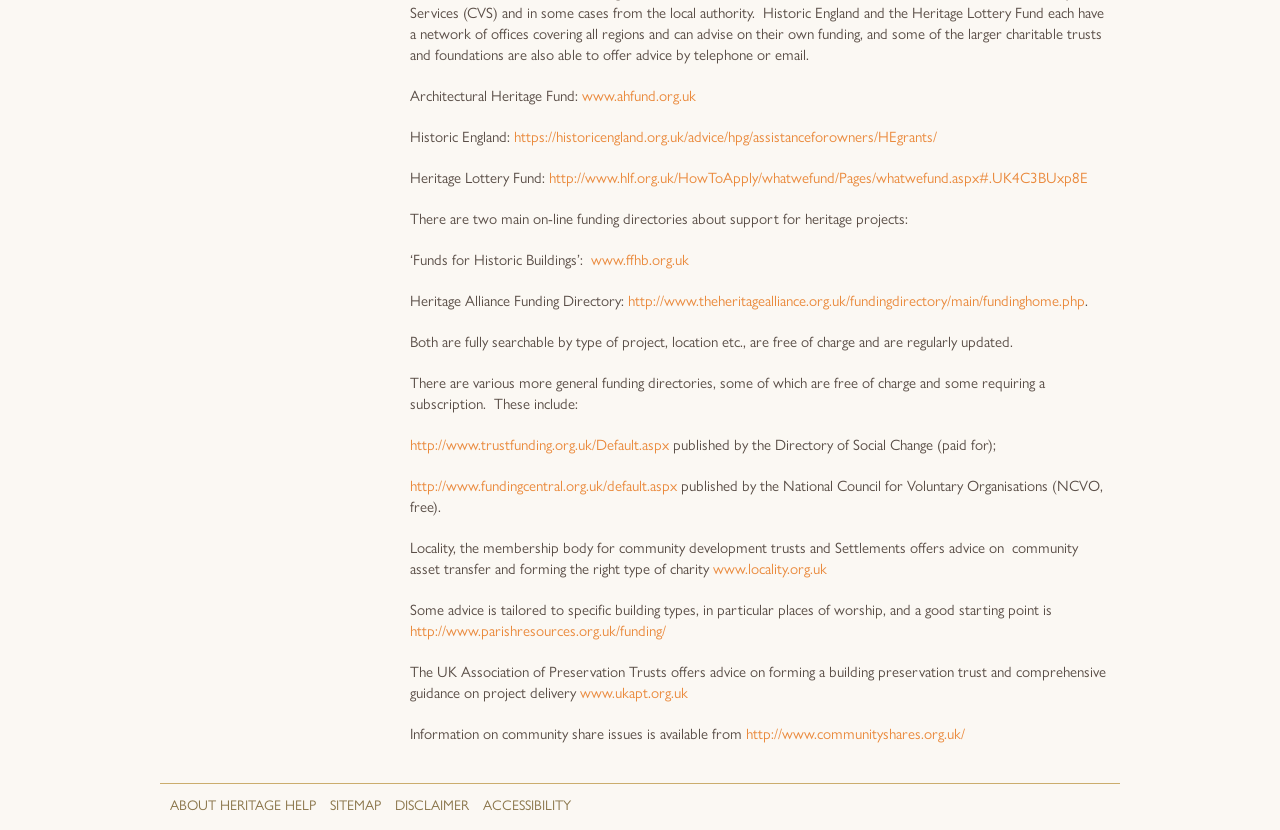How many general funding directories are mentioned?
Give a single word or phrase as your answer by examining the image.

Two